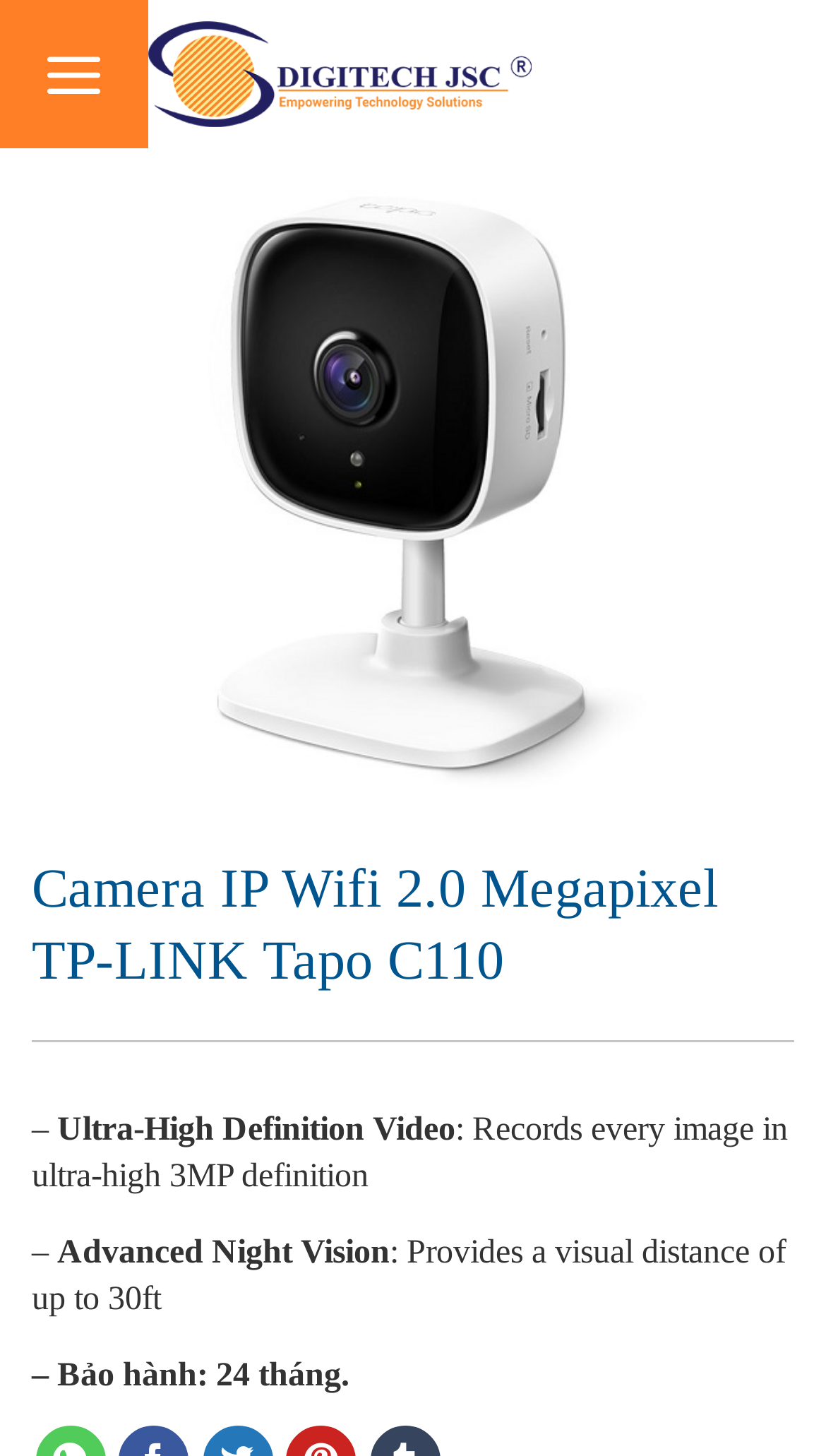Locate the headline of the webpage and generate its content.

Camera IP Wifi 2.0 Megapixel TP-LINK Tapo C110